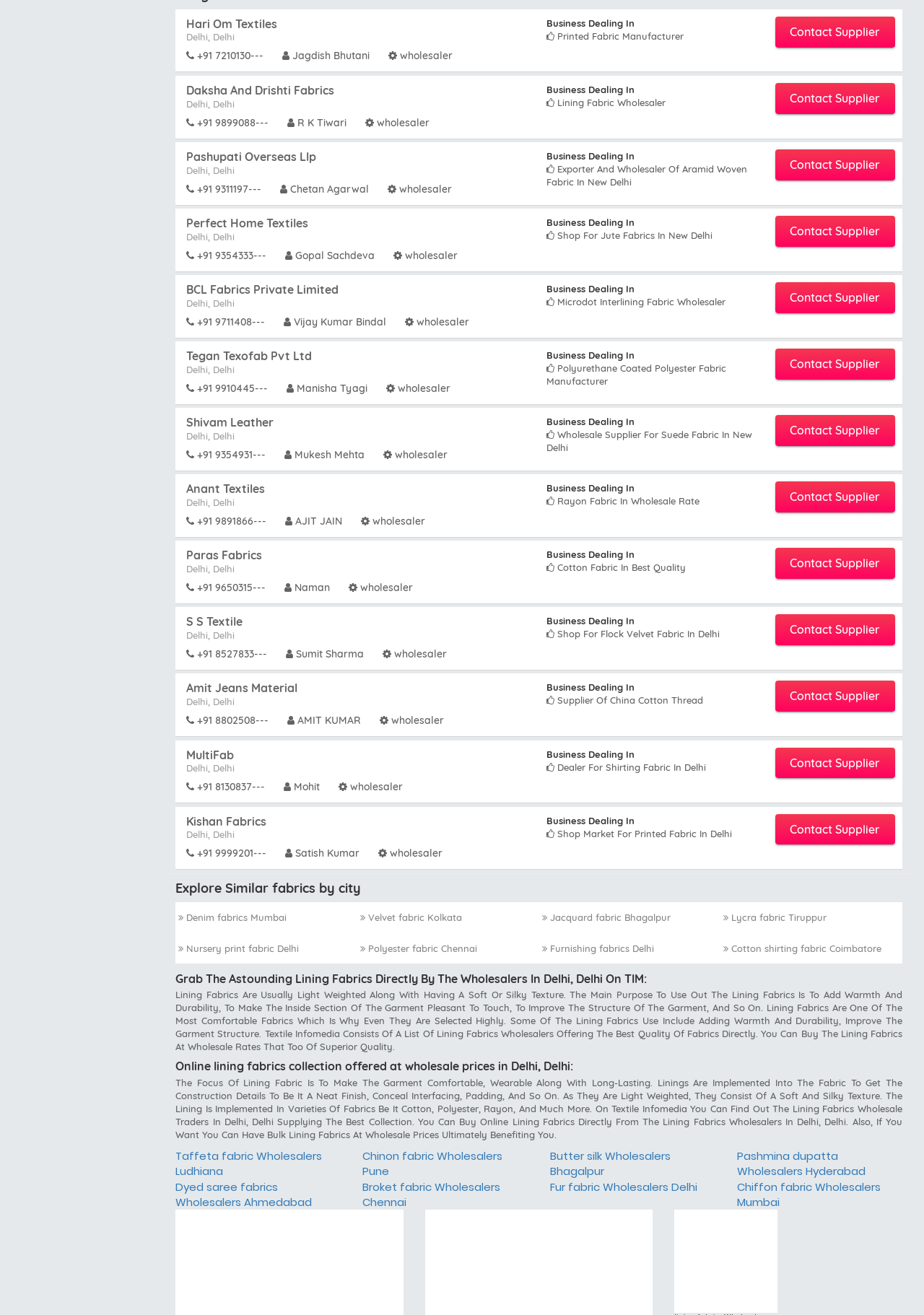Specify the bounding box coordinates of the element's region that should be clicked to achieve the following instruction: "Explore Perfect Home Textiles". The bounding box coordinates consist of four float numbers between 0 and 1, in the format [left, top, right, bottom].

[0.202, 0.164, 0.334, 0.174]